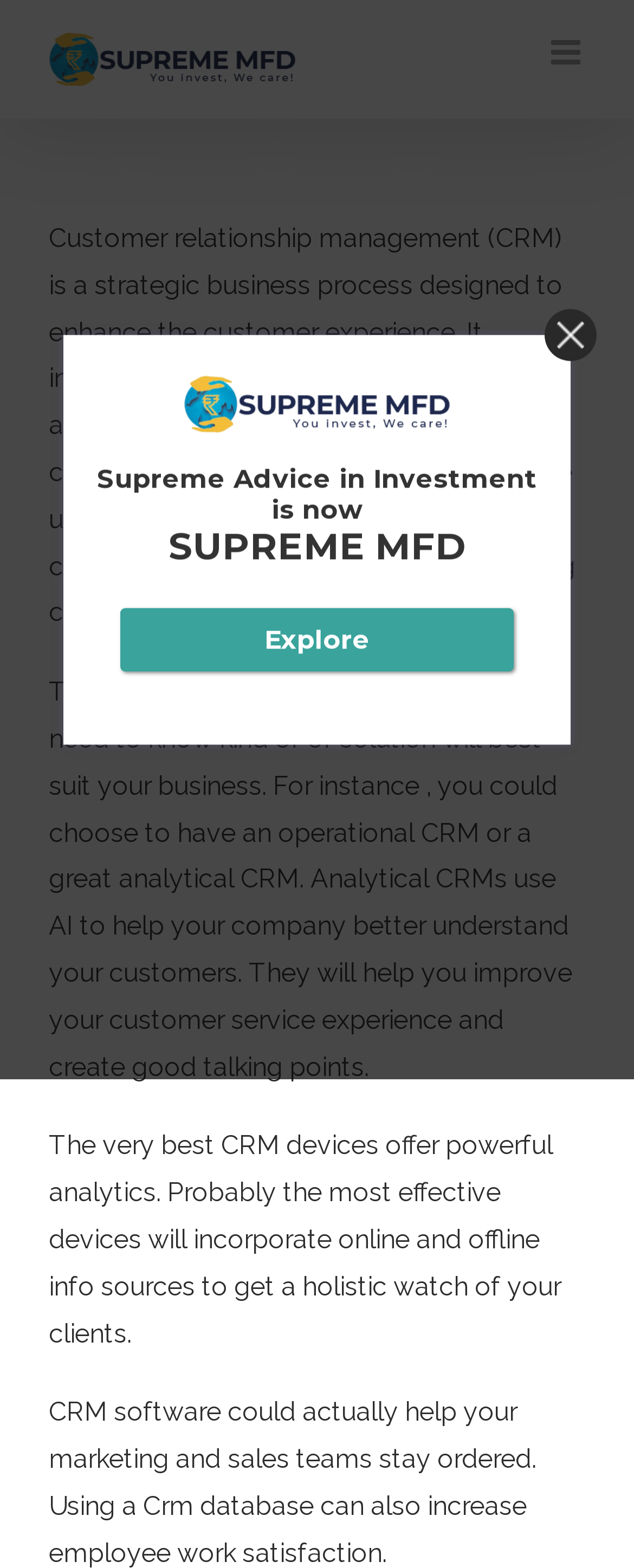What types of CRM solutions are mentioned?
Please give a detailed and elaborate answer to the question.

The webpage mentions that to maximize CRM strategy, one needs to know what kind of solution will best suit the business, and provides examples of operational CRM and analytical CRM, which uses AI to help companies better understand their customers.